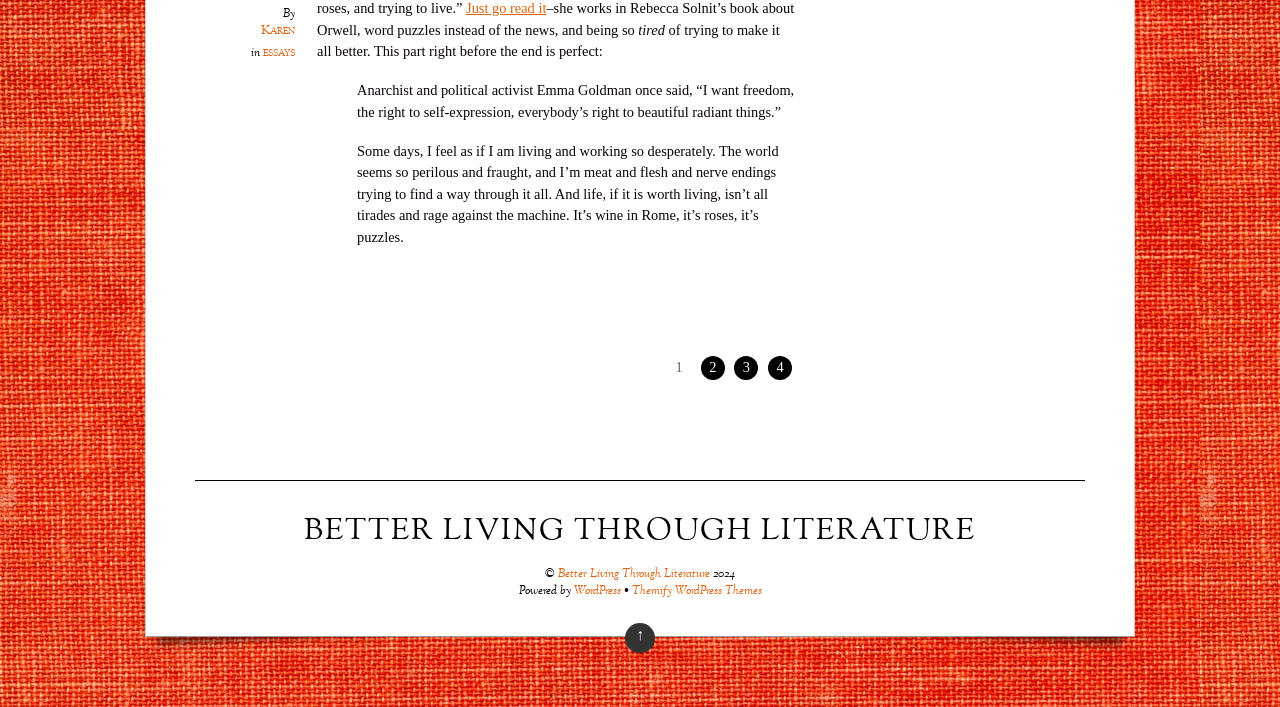Please identify the bounding box coordinates of the clickable region that I should interact with to perform the following instruction: "Visit the homepage of Better Living Through Literature". The coordinates should be expressed as four float numbers between 0 and 1, i.e., [left, top, right, bottom].

[0.238, 0.721, 0.762, 0.78]